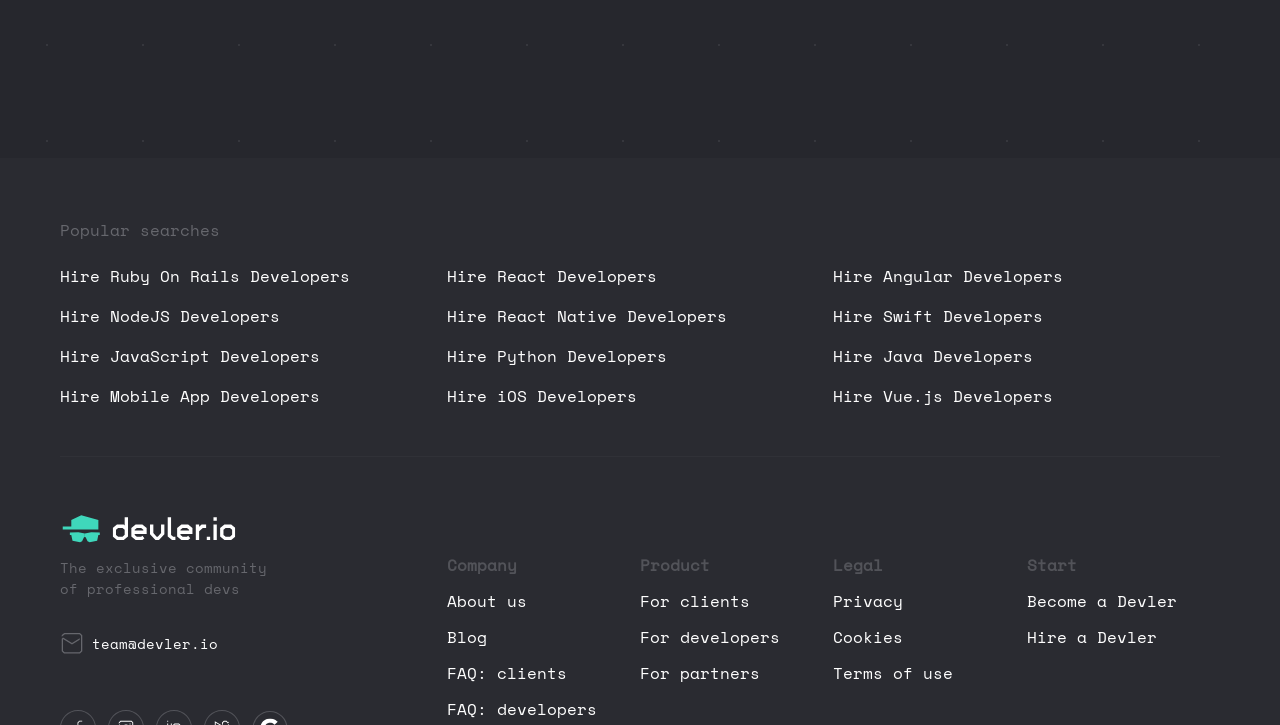Identify the bounding box coordinates of the region that should be clicked to execute the following instruction: "Click the Home link".

None